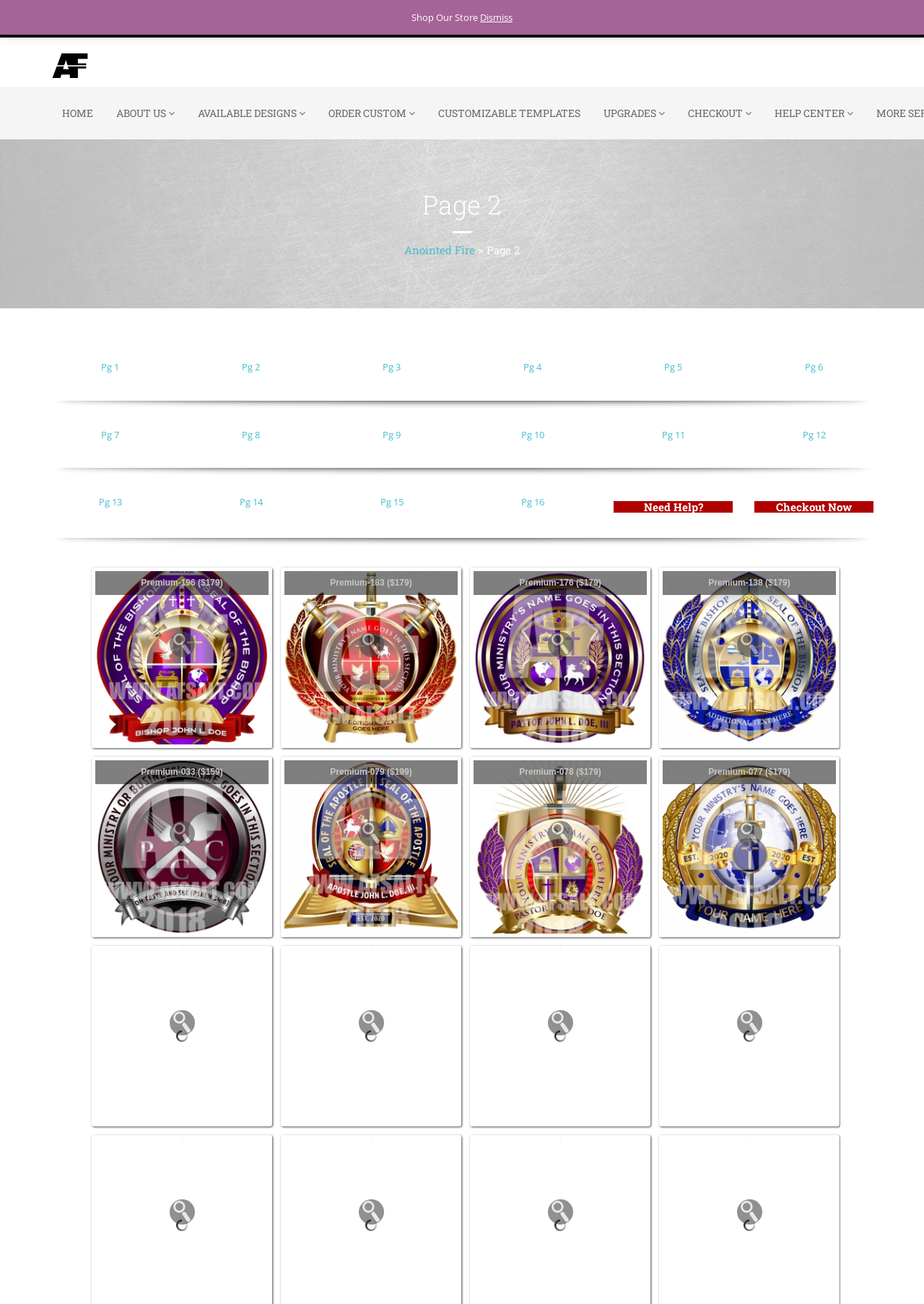Generate a comprehensive description of the contents of the webpage.

This webpage, titled "Page 2 – Anointed Fire", has a prominent header section at the top with a phone number "(800) 391-3060" and several social media icons. Below the header, there is a navigation menu with links to "HOME", "ABOUT US", "AVAILABLE DESIGNS", "ORDER CUSTOM", "CUSTOMIZABLE TEMPLATES", "UPGRADES", "CHECKOUT", and "HELP CENTER".

The main content area is divided into two sections. On the left, there is a heading "Page 2" followed by a series of links to different pages, labeled "Pg 1" to "Pg 16". On the right, there are several product listings, each featuring an image and a description, such as "Premium-196-Sample Premium-196 ($179)" and "Transformed060-Sample". There are a total of 12 product listings, arranged in three rows.

At the bottom of the page, there is a section with two headings, "Need Help?" and "Checkout Now", each with a corresponding link. Above this section, there is a banner with the text "Shop Our Store" and a "Dismiss" button.

Overall, the webpage appears to be an e-commerce site, showcasing various products and providing navigation and checkout options.